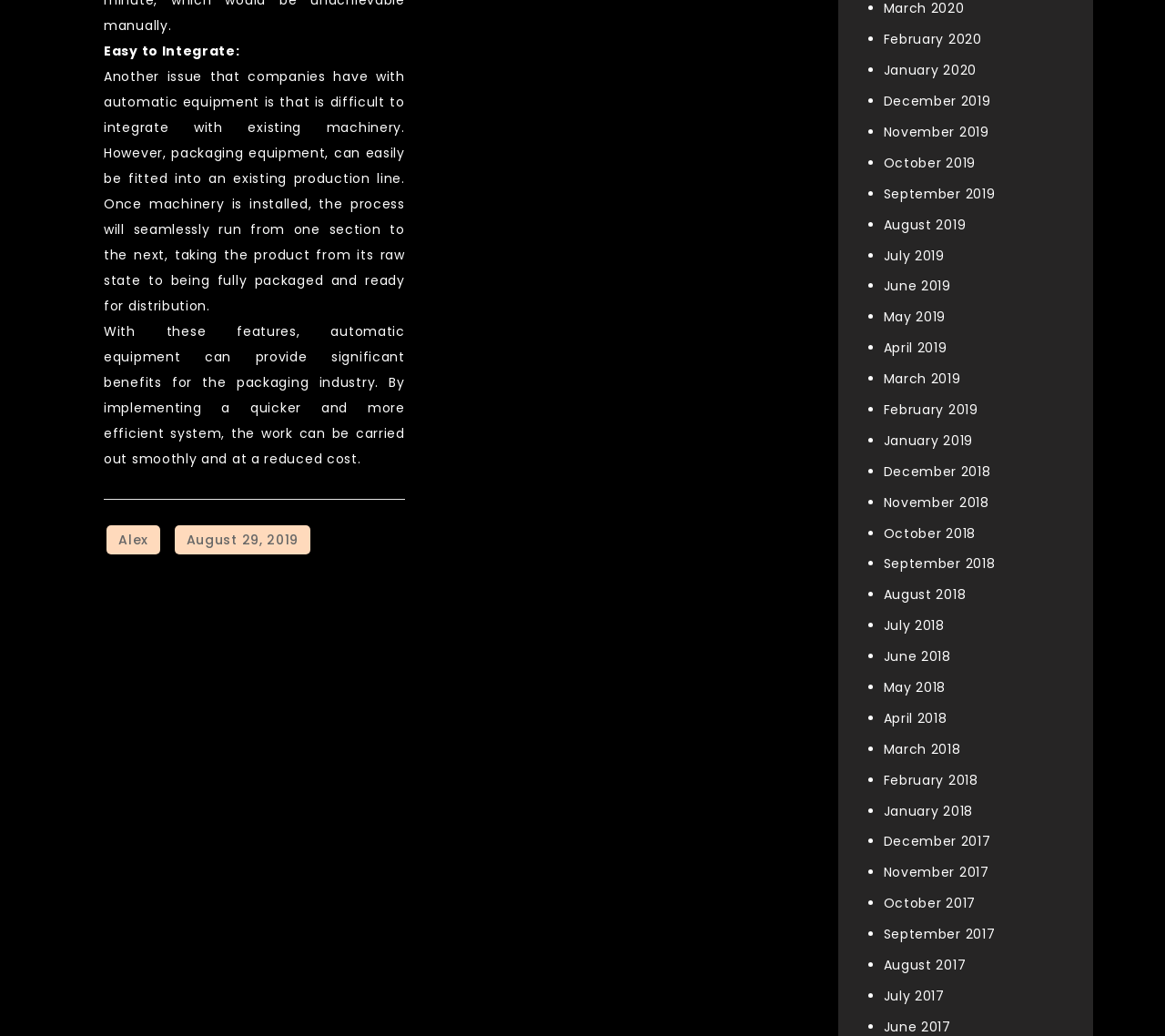Identify the bounding box coordinates of the region that should be clicked to execute the following instruction: "visit the page of Alex".

[0.091, 0.507, 0.137, 0.535]